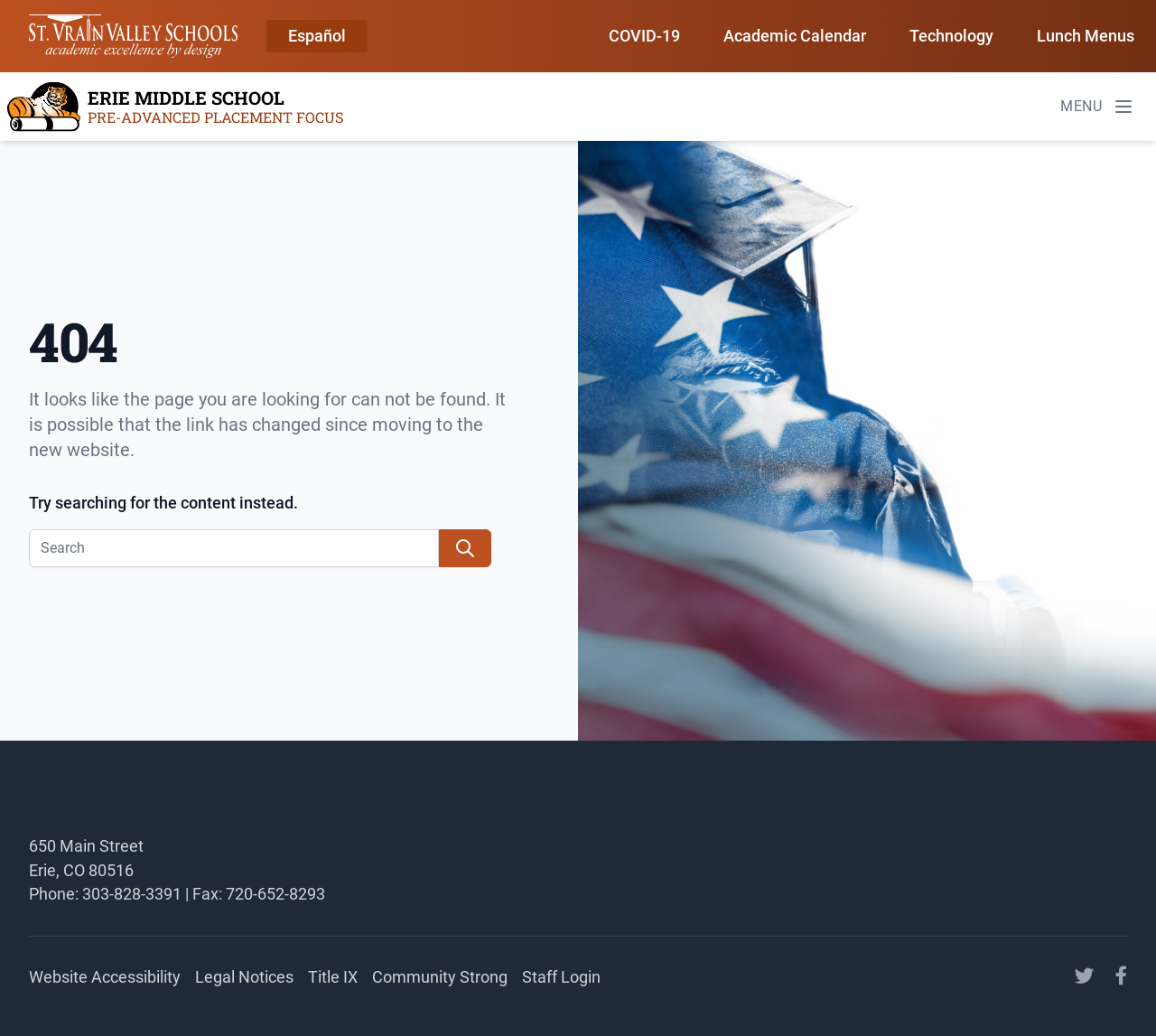Determine the bounding box for the UI element as described: "parent_node: Search aria-label="search" value="Search"". The coordinates should be represented as four float numbers between 0 and 1, formatted as [left, top, right, bottom].

[0.38, 0.511, 0.425, 0.548]